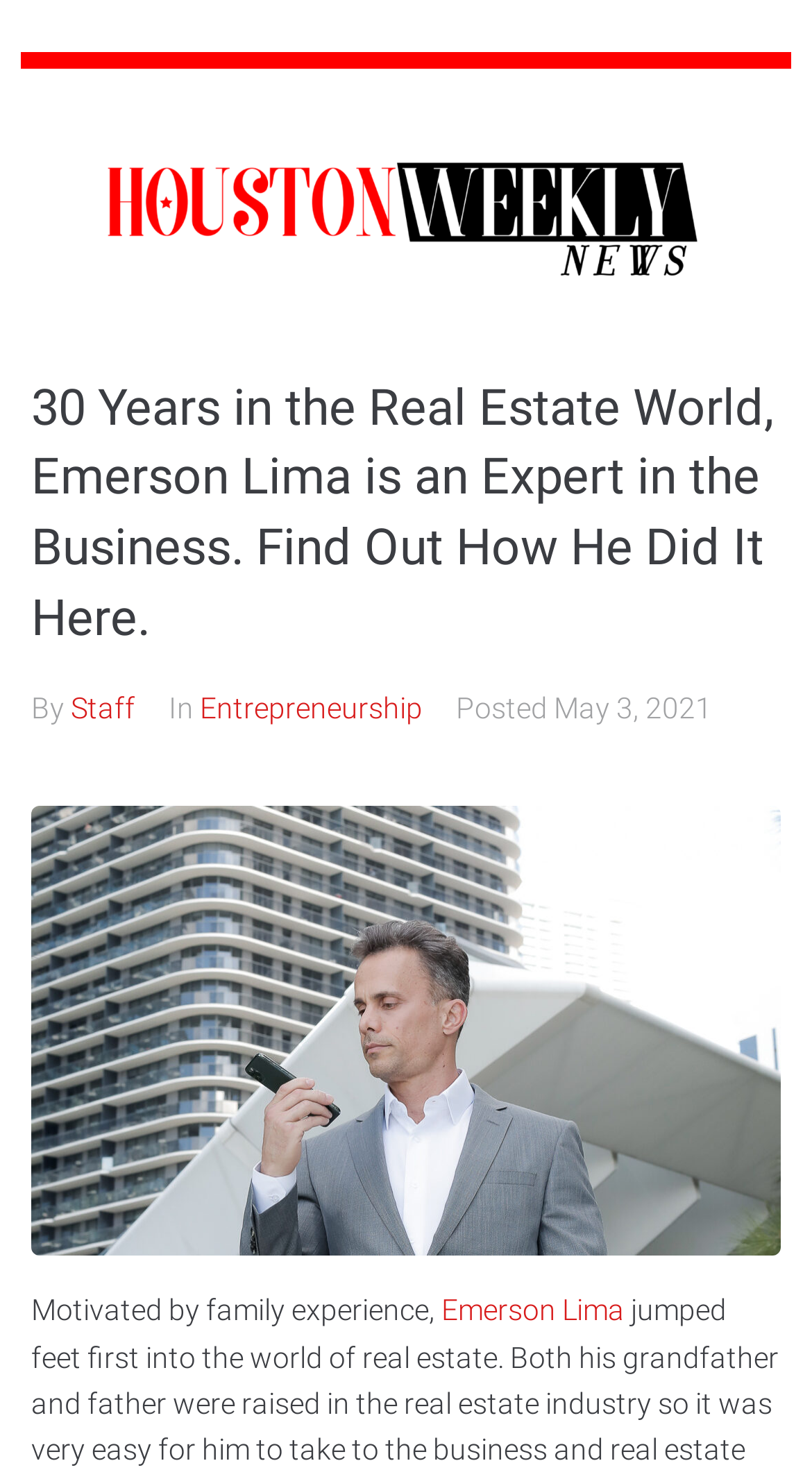Based on the element description Emerson Lima, identify the bounding box coordinates for the UI element. The coordinates should be in the format (top-left x, top-left y, bottom-right x, bottom-right y) and within the 0 to 1 range.

[0.544, 0.88, 0.769, 0.903]